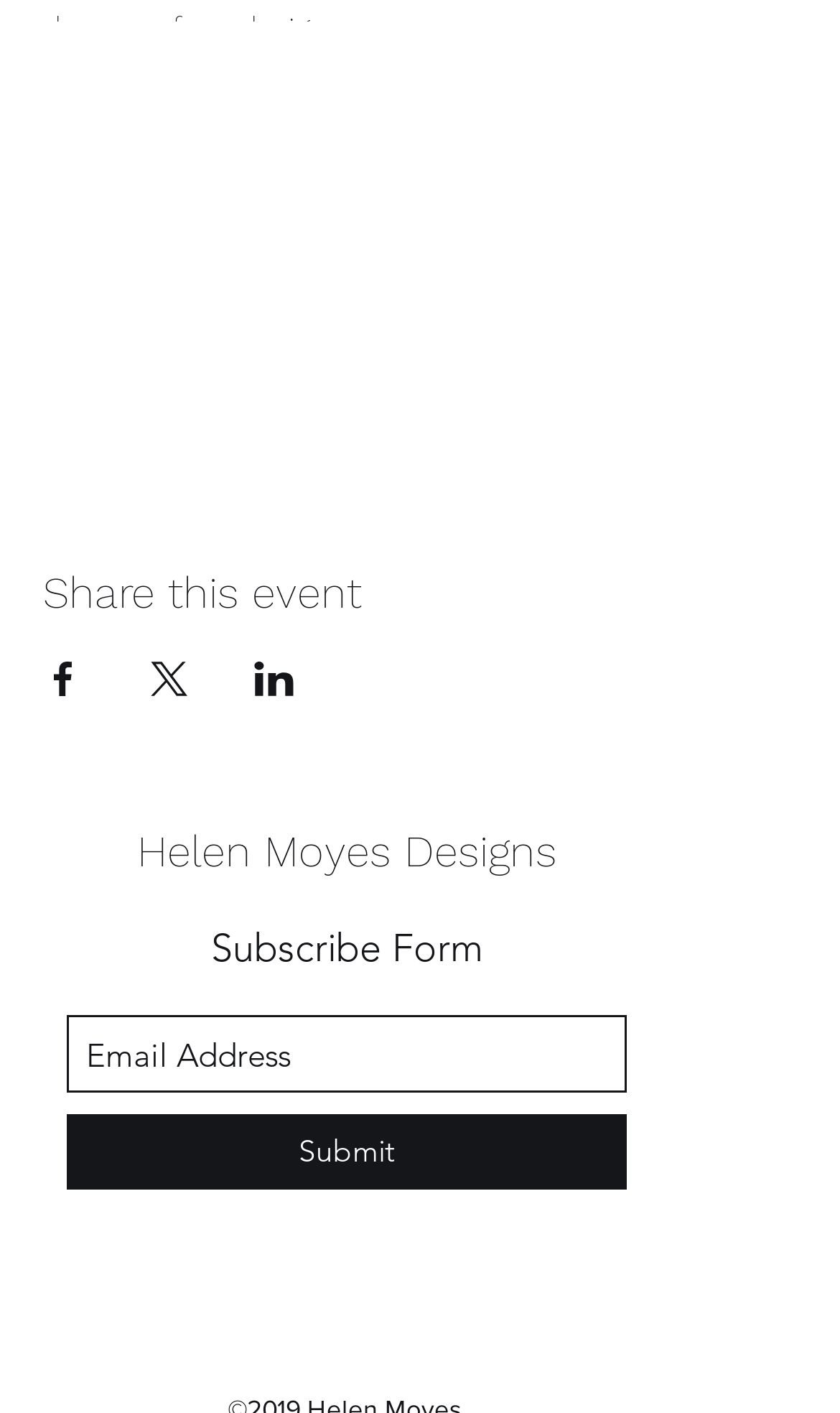Find the bounding box coordinates of the element to click in order to complete the given instruction: "Click the link to Helen Moyes Designs."

[0.163, 0.584, 0.663, 0.621]